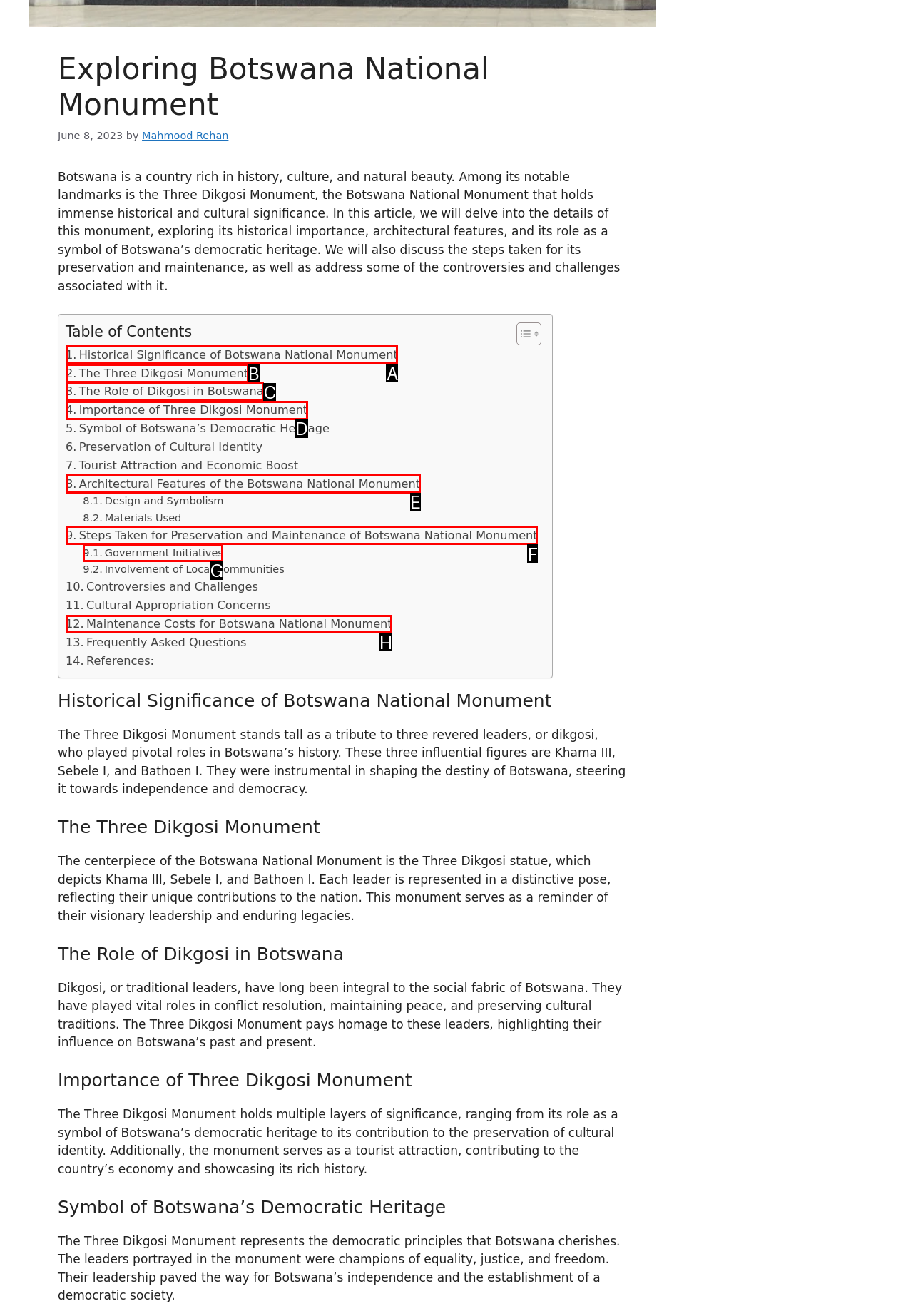Which option best describes: Importance of Three Dikgosi Monument
Respond with the letter of the appropriate choice.

D